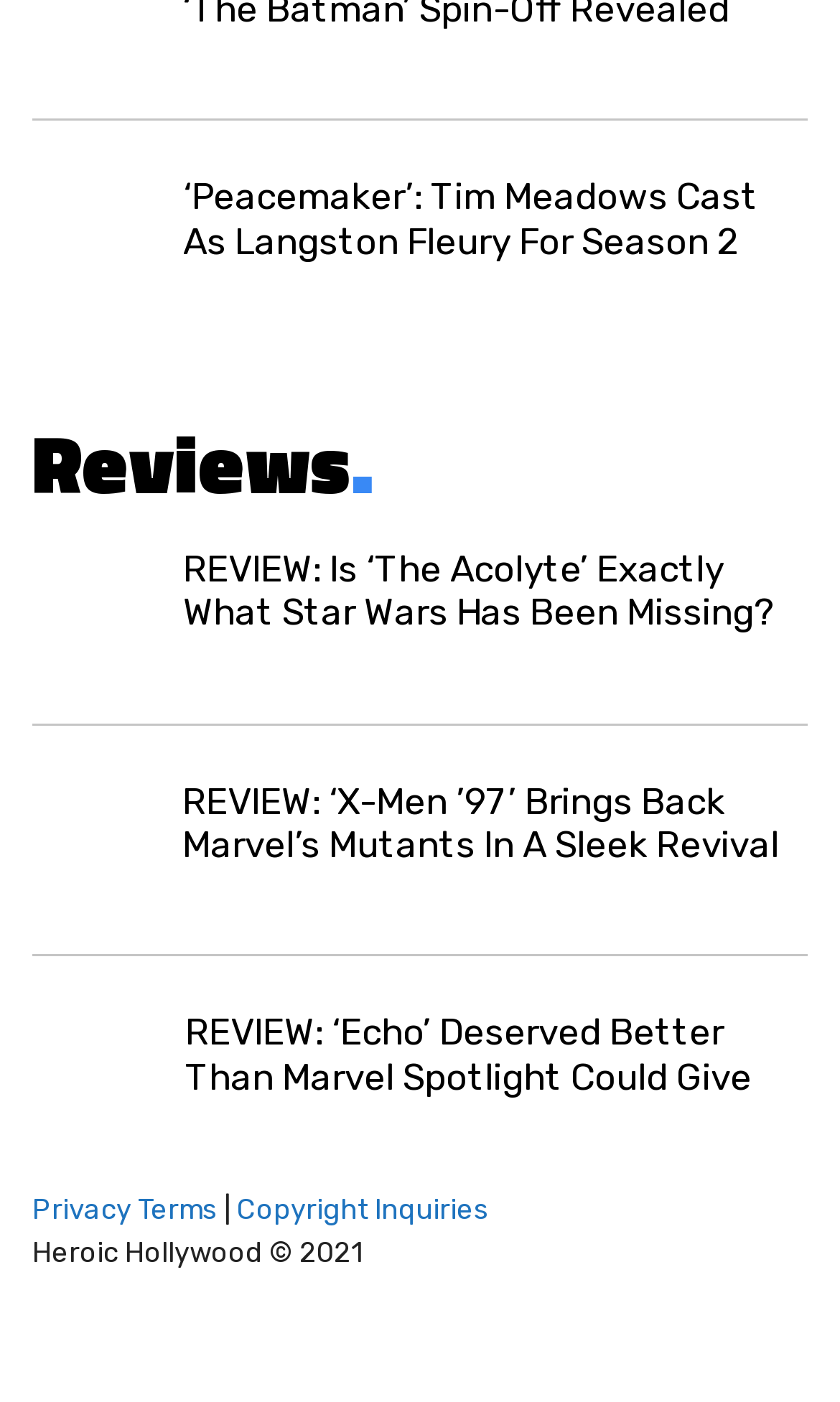Respond with a single word or phrase to the following question: What is the purpose of the link at the bottom?

Copyright Inquiries